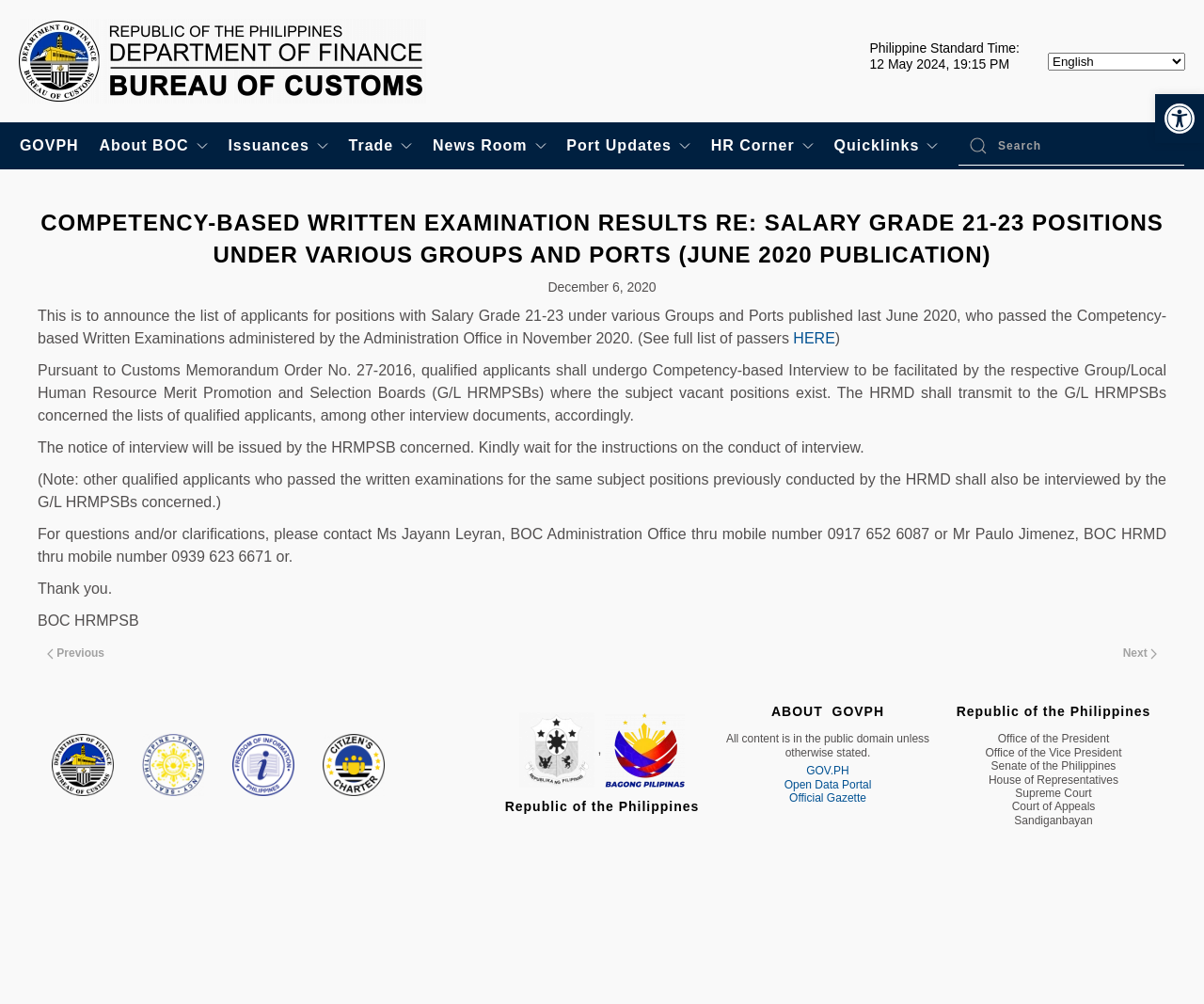What is the contact number of Ms Jayann Leyran?
Answer the question with a single word or phrase derived from the image.

0917 652 6087